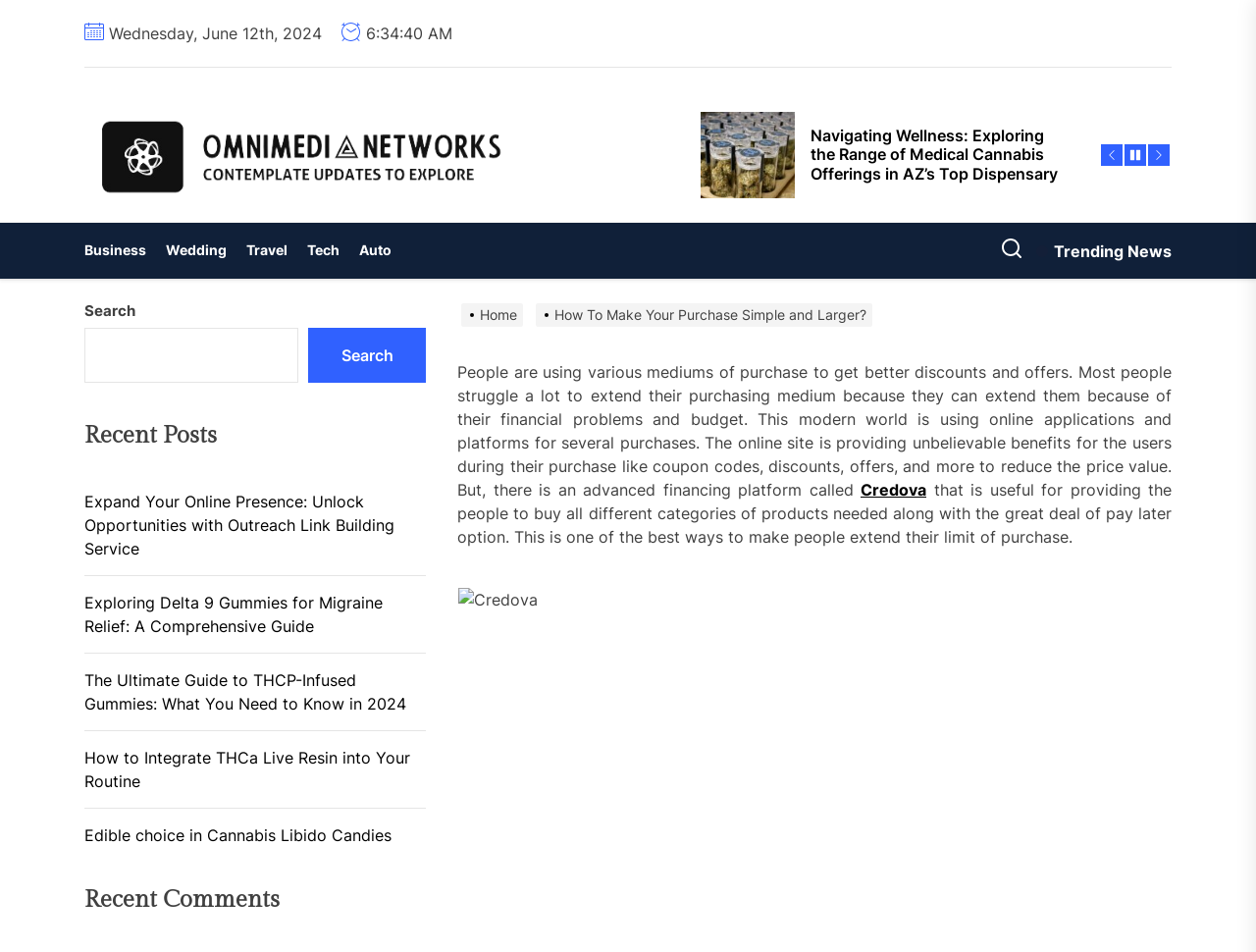What is the topic of the article mentioned in the link?
Please give a detailed answer to the question using the information shown in the image.

I found the topic of the article by looking at the link element with the text 'Navigating Wellness: Exploring the Range of Medical Cannabis Offerings in AZ’s Top Dispensary' which has a bounding box coordinate of [0.558, 0.096, 0.858, 0.189]. The text describes the topic of the article.